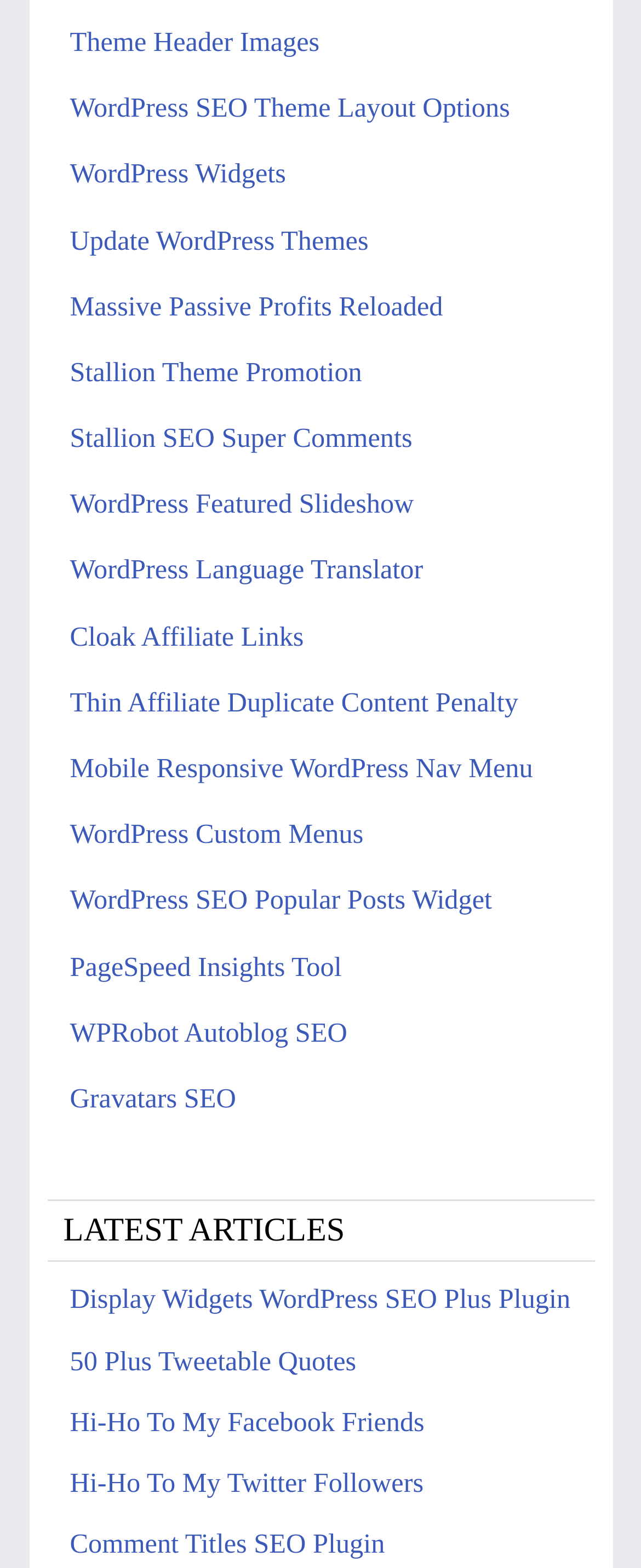What is the purpose of the 'Cloak Affiliate Links' link?
Please give a detailed and elaborate answer to the question based on the image.

The link 'Cloak Affiliate Links' suggests that it is related to hiding or cloaking affiliate links, which is a common practice in online marketing.